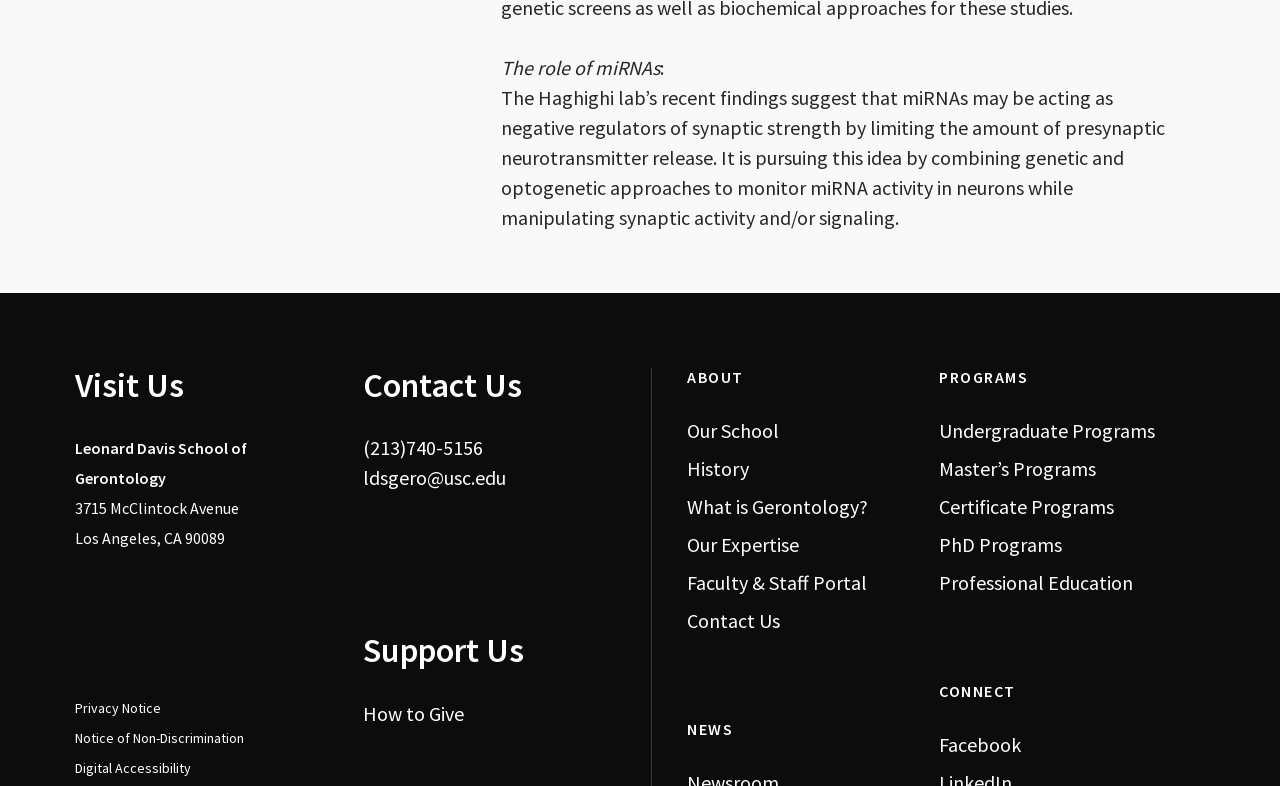Please determine the bounding box coordinates of the element's region to click for the following instruction: "Visit Us".

[0.059, 0.468, 0.266, 0.513]